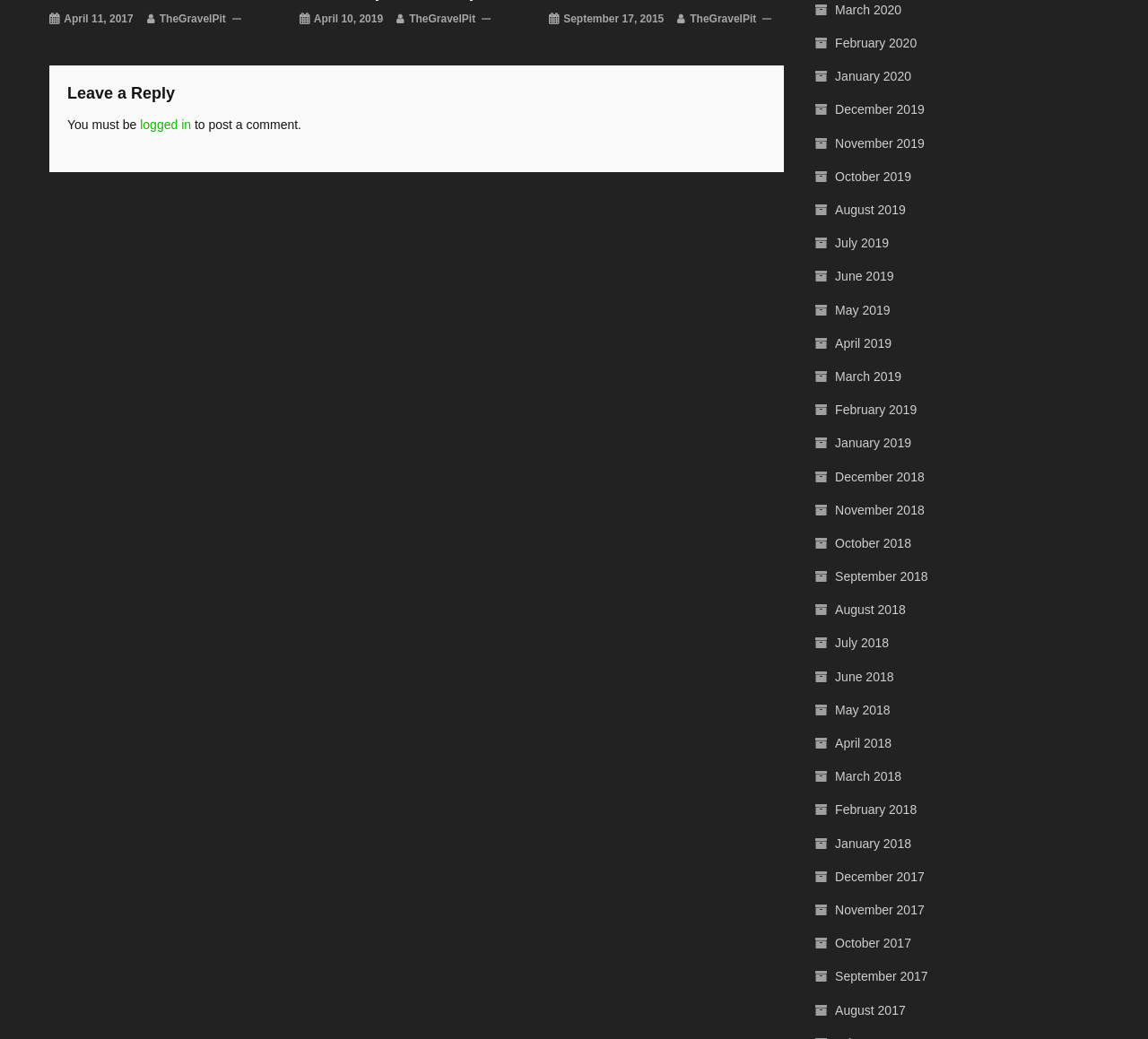Please find the bounding box coordinates for the clickable element needed to perform this instruction: "Click on the 'February 2020' link".

[0.71, 0.03, 0.799, 0.053]